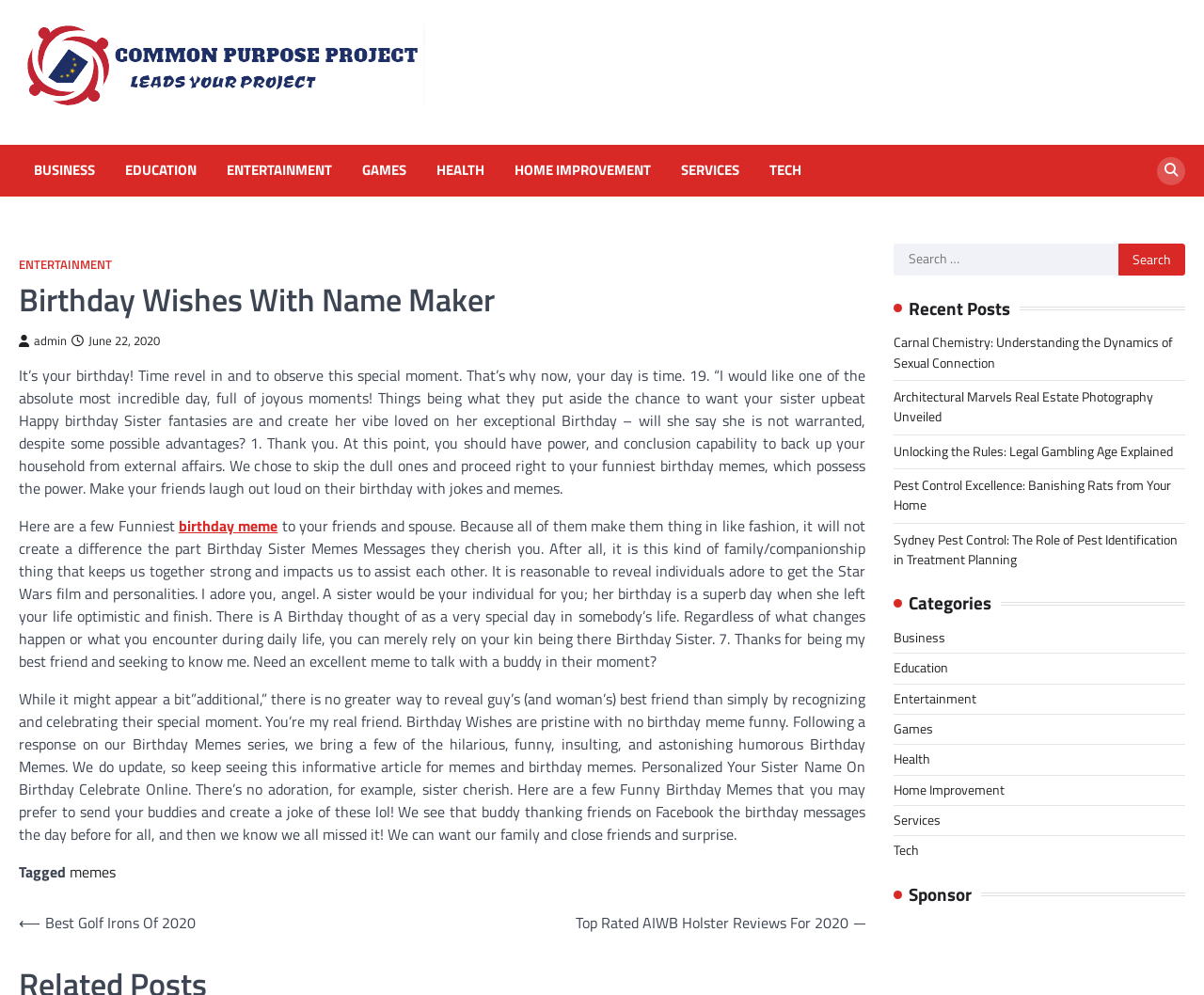Identify the bounding box coordinates for the region of the element that should be clicked to carry out the instruction: "Clear filters". The bounding box coordinates should be four float numbers between 0 and 1, i.e., [left, top, right, bottom].

None